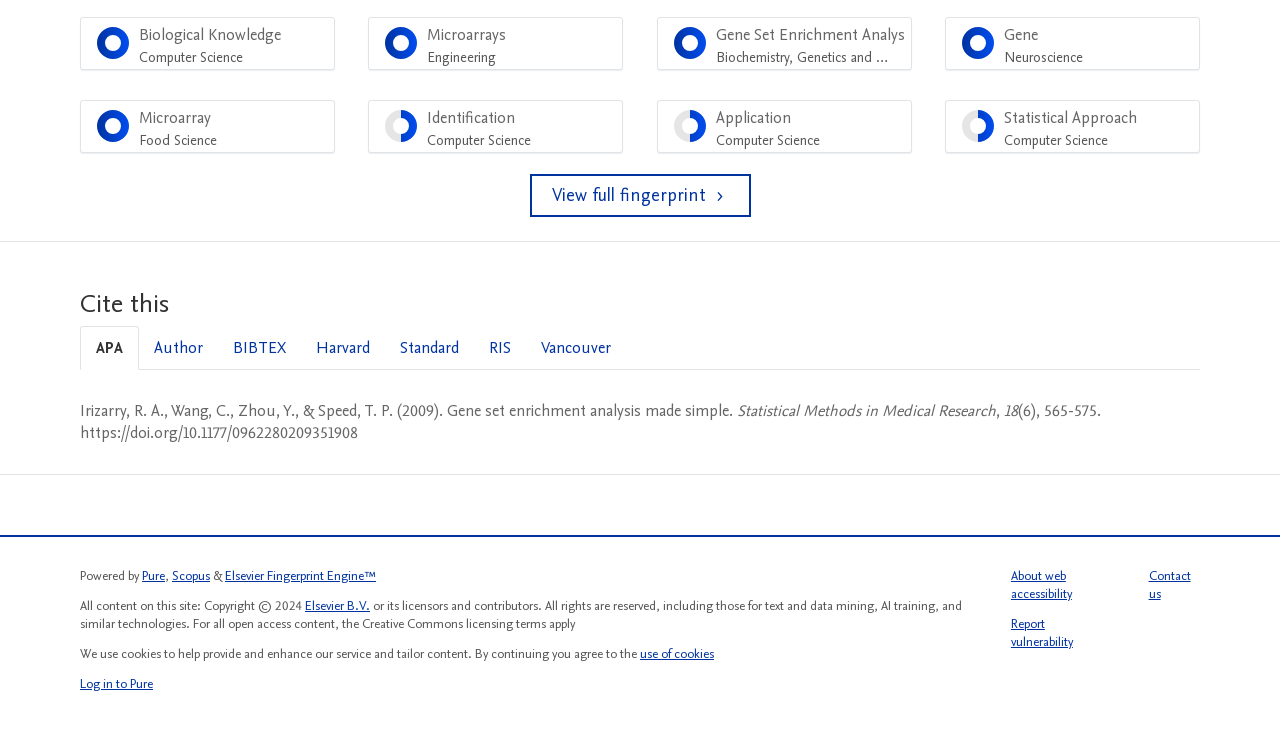Please specify the bounding box coordinates of the clickable region to carry out the following instruction: "View full fingerprint". The coordinates should be four float numbers between 0 and 1, in the format [left, top, right, bottom].

[0.414, 0.237, 0.586, 0.296]